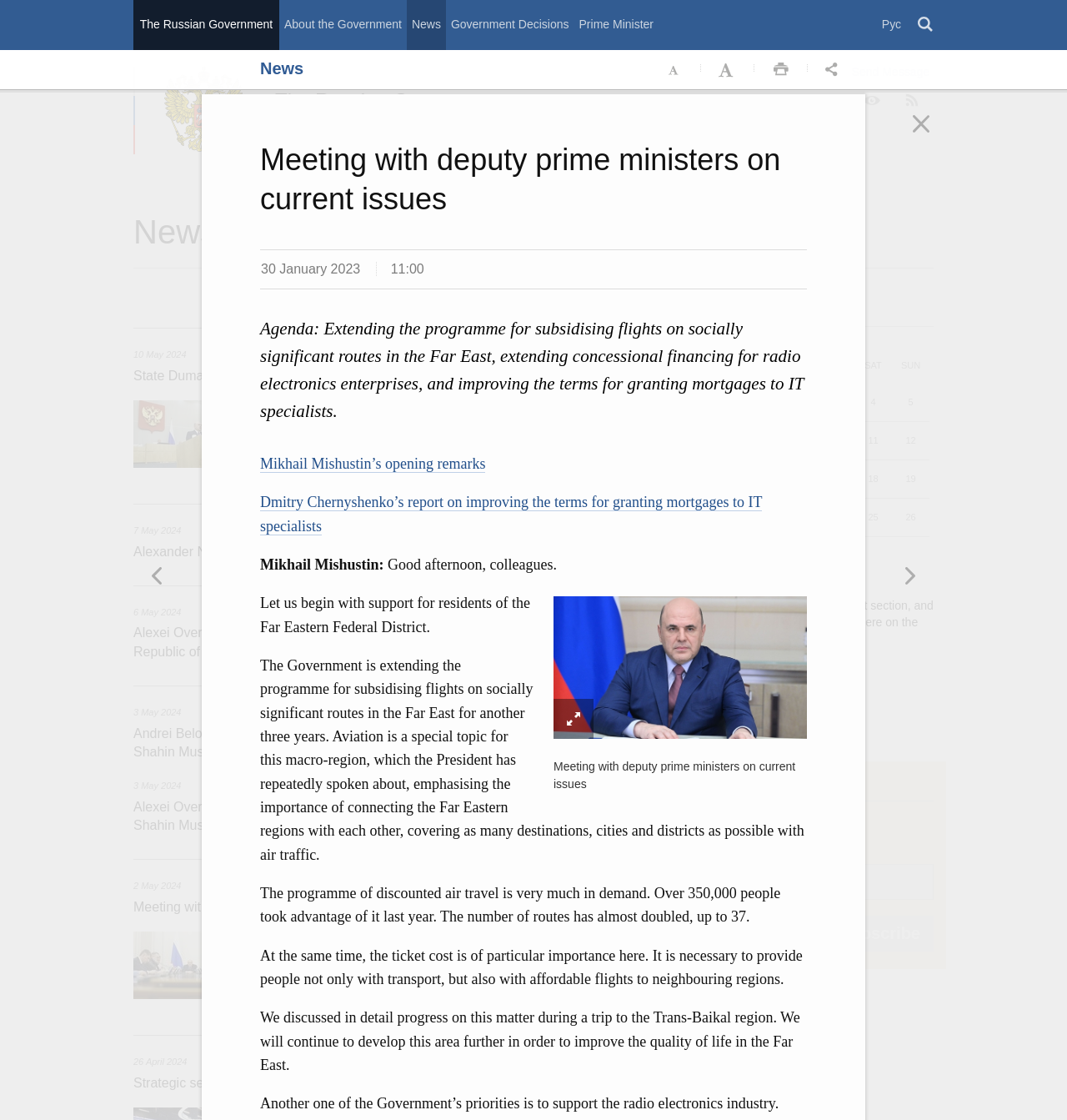Generate a thorough description of the webpage.

The webpage is about the Russian Government's news and activities. At the top, there is a navigation menu with links to "The Russian Government", "About the Government", "News", "Government Decisions", "Prime Minister", and a language selection option. Below the menu, there is a heading "News" and a subheading "Meeting with deputy prime ministers on current issues".

The main content of the page is a news article about a meeting with deputy prime ministers, which includes an image. The article is divided into sections, each with a heading and a paragraph of text. The sections discuss topics such as extending the programme for subsidising flights on socially significant routes in the Far East, concessional financing for radio electronics enterprises, and improving the terms for granting mortgages to IT specialists.

To the right of the main content, there is a sidebar with links to other news articles, including "State Duma plenary meeting", "Alexander Novak’s statement on the oil market situation", and "Alexei Overchuk holds meeting with Minister of Ecology and Natural Resources of the Republic of Azerbaijan Mukhtar Babayev". Each link has a corresponding date and time.

Below the main content, there is a calendar section with a heading "Calendar" and a table displaying the days of the week and the dates of the month. The calendar is for May 2024.

At the bottom of the page, there are buttons to navigate to the next or previous news article, as well as links to "The Russian Government" and "Version for people with disabilities".